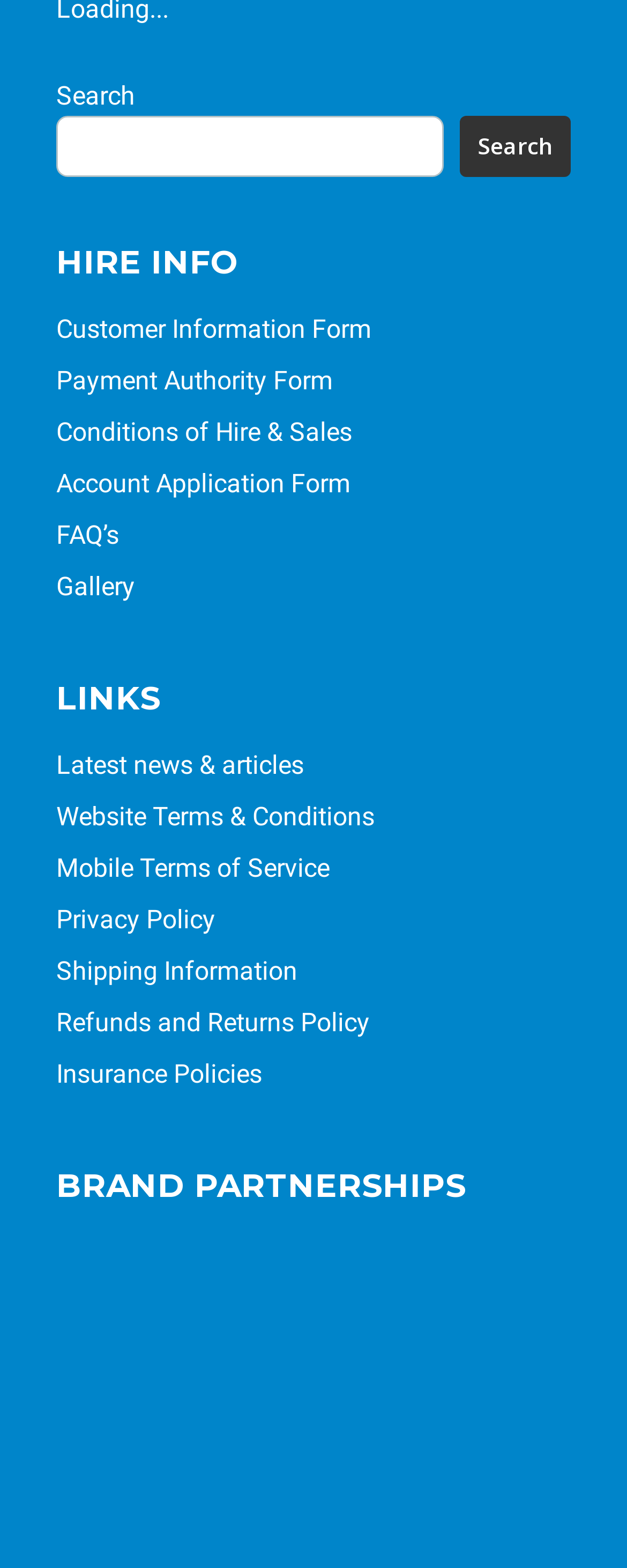Give a succinct answer to this question in a single word or phrase: 
How many brand partnerships are displayed on the webpage?

2